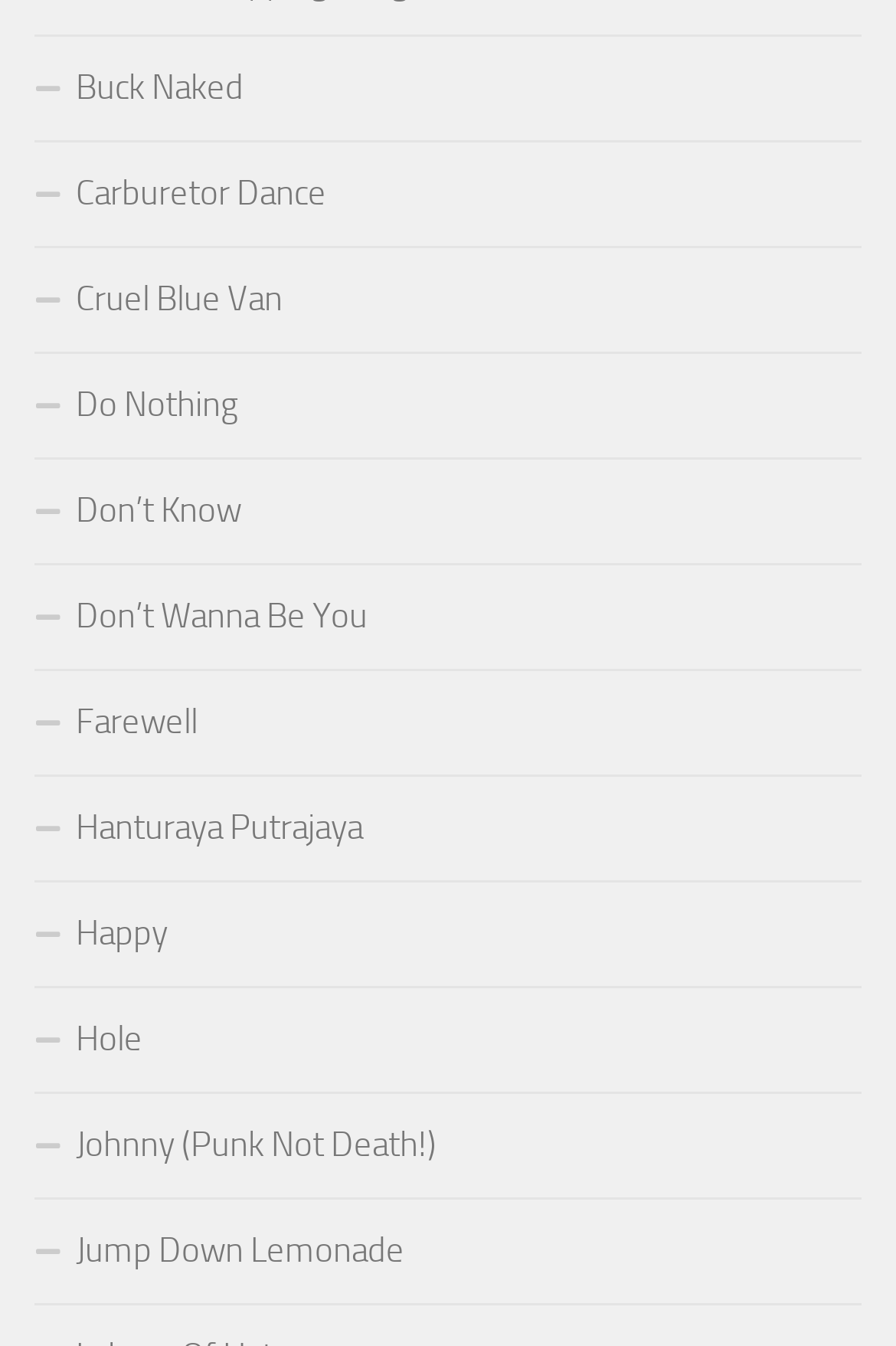Are the songs listed in alphabetical order?
Look at the image and respond with a single word or a short phrase.

Yes